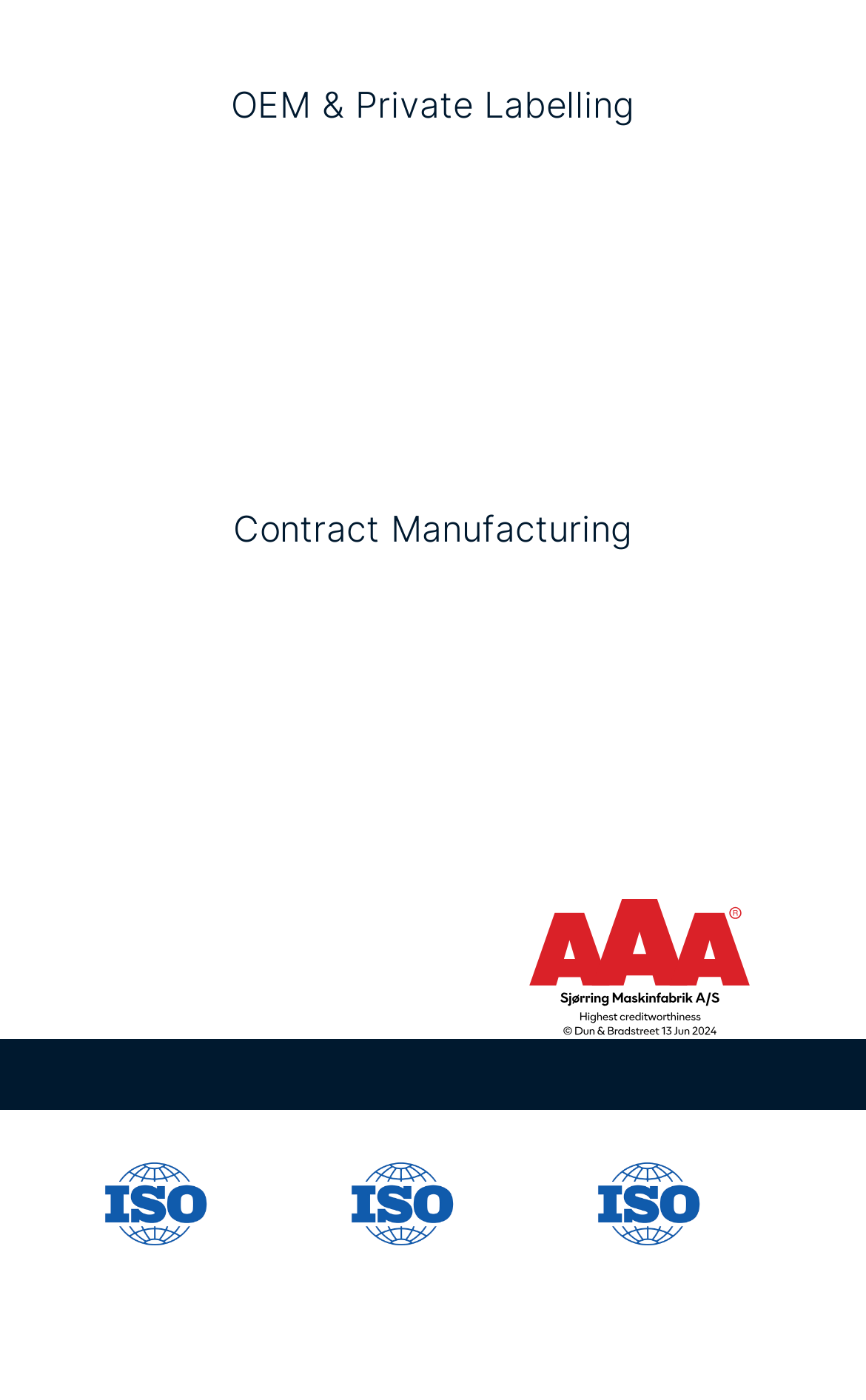Give a concise answer using one word or a phrase to the following question:
What is the copyright year of the webpage?

2023